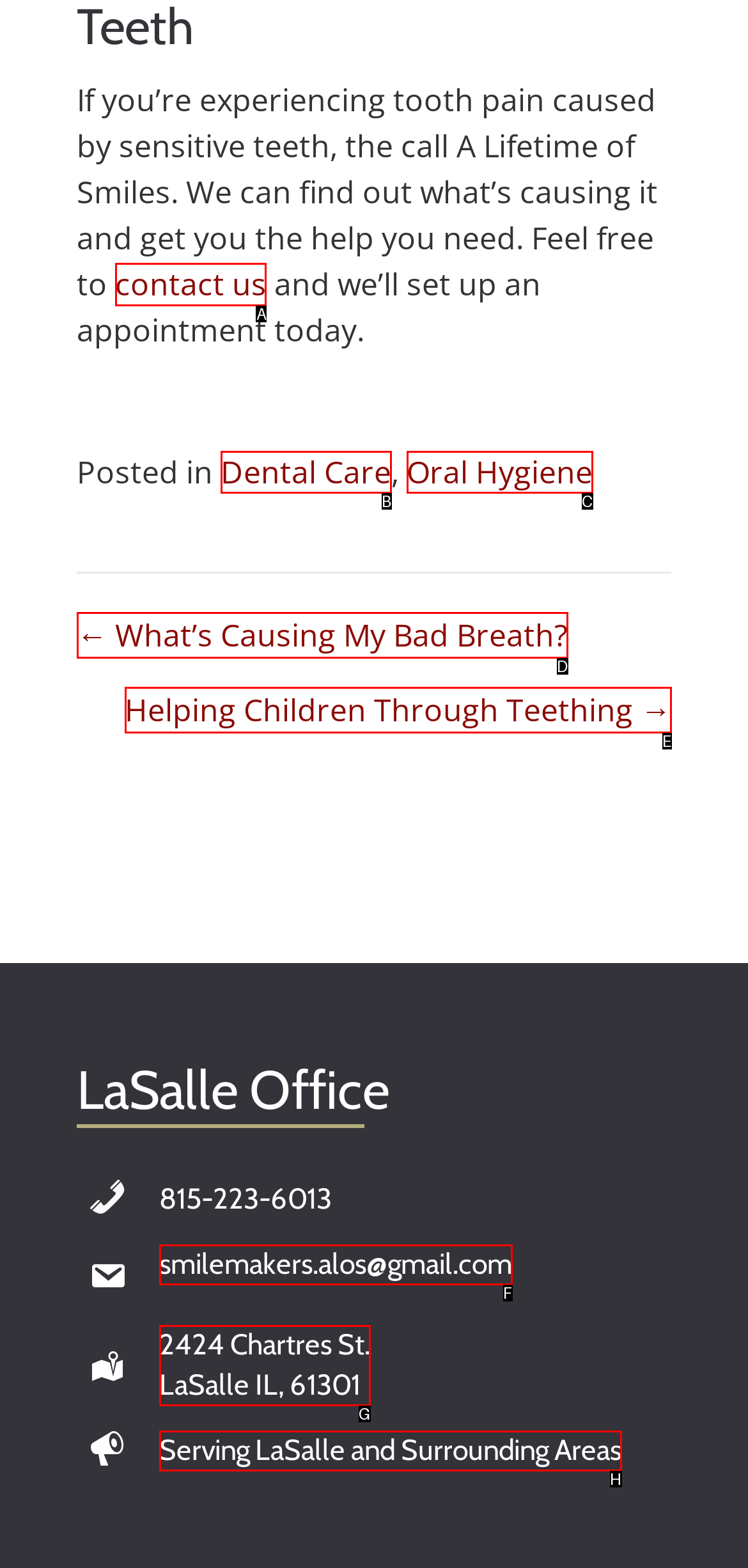Tell me the correct option to click for this task: contact us
Write down the option's letter from the given choices.

A